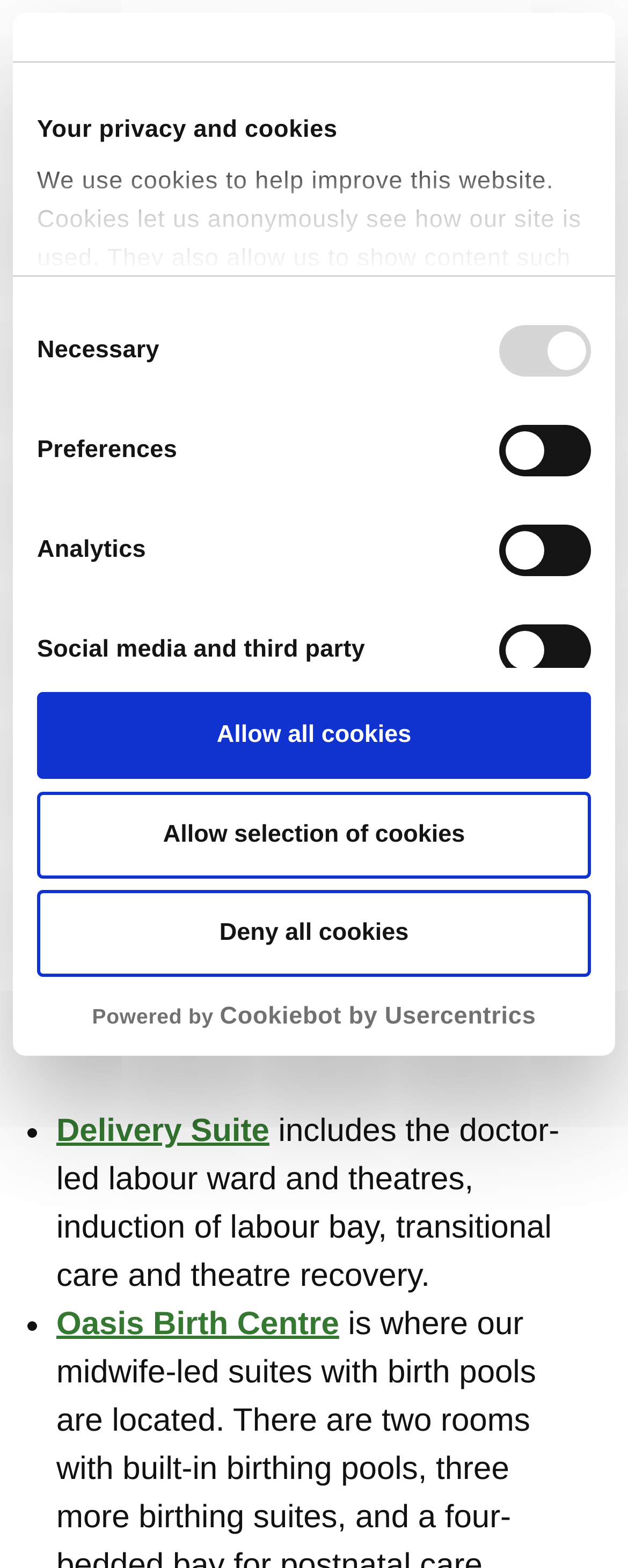Can you find the bounding box coordinates for the element that needs to be clicked to execute this instruction: "Open Oasis Birth Centre page"? The coordinates should be given as four float numbers between 0 and 1, i.e., [left, top, right, bottom].

[0.09, 0.833, 0.54, 0.856]